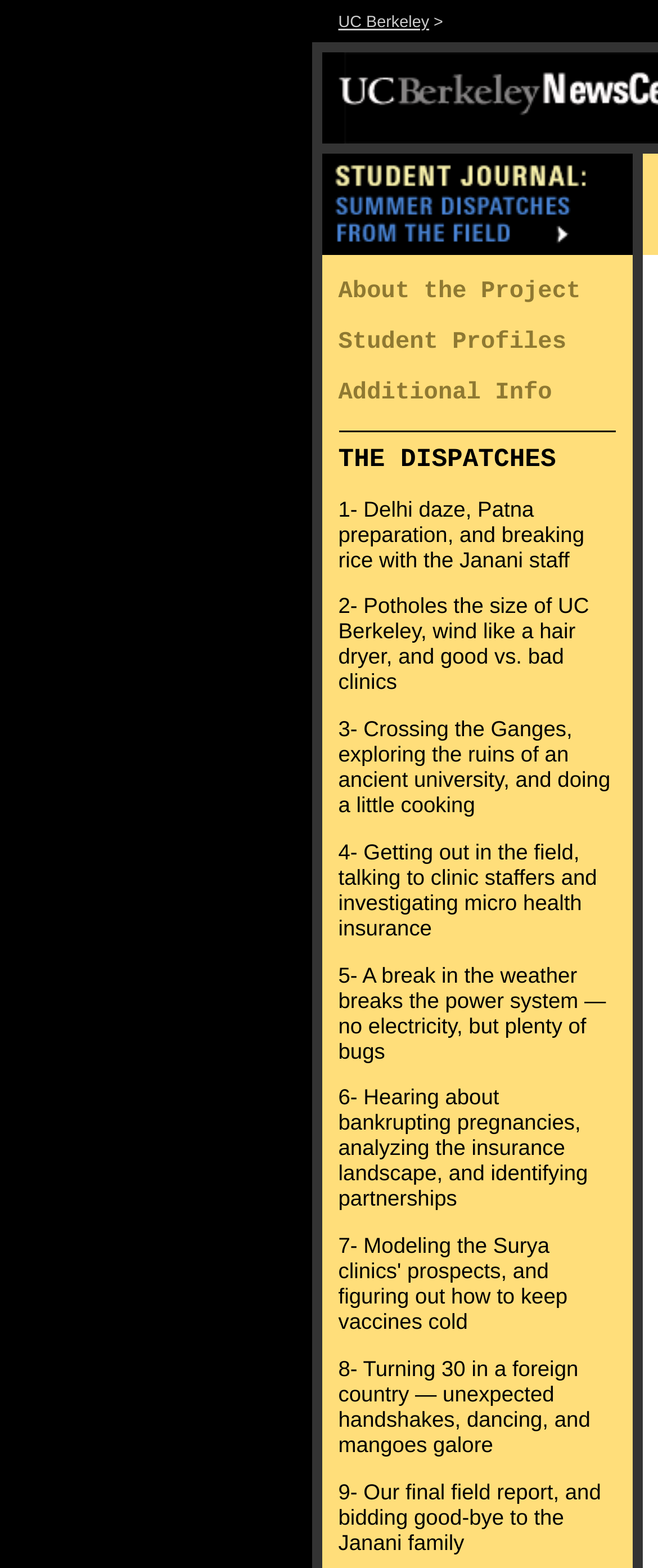Please determine the bounding box coordinates of the element to click on in order to accomplish the following task: "Read dispatch 1". Ensure the coordinates are four float numbers ranging from 0 to 1, i.e., [left, top, right, bottom].

[0.514, 0.316, 0.888, 0.365]